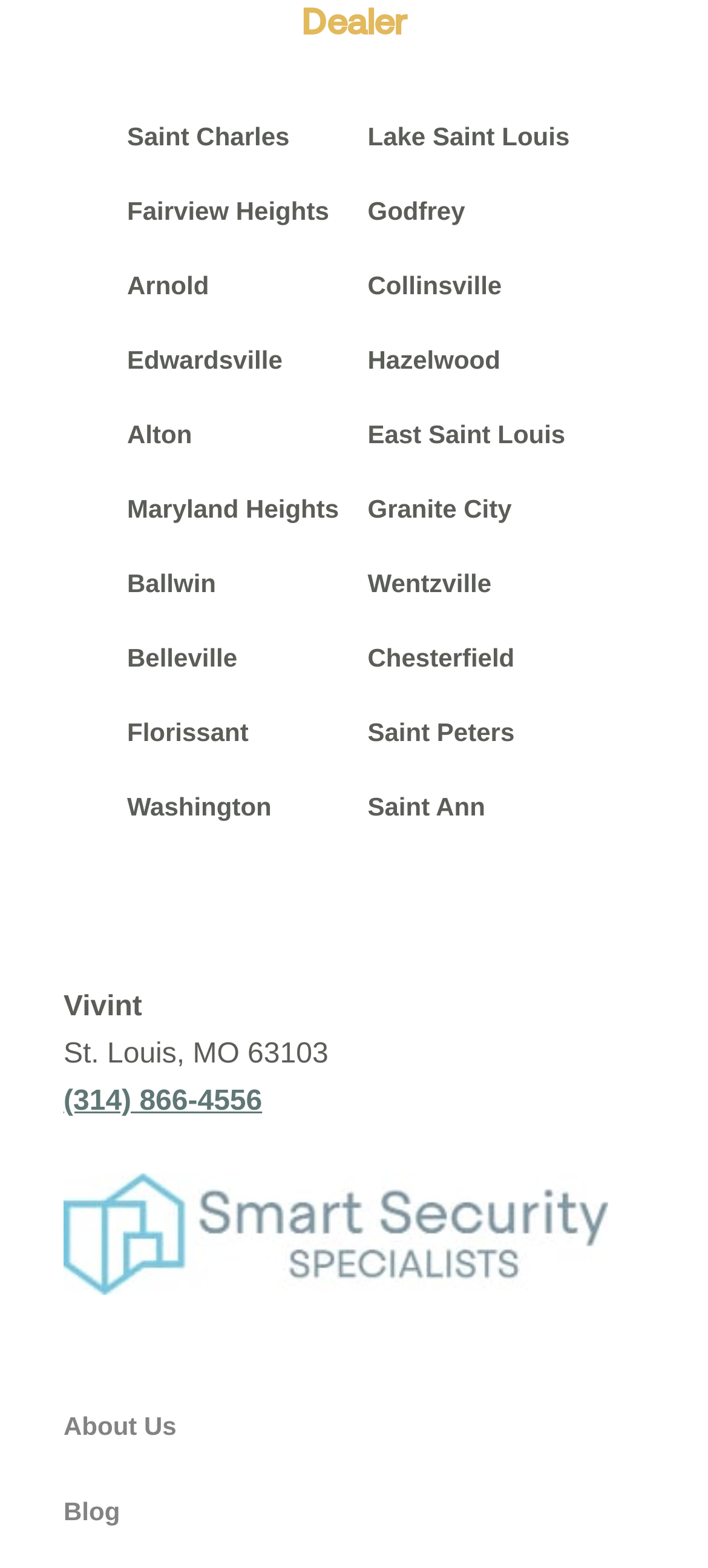Based on the element description, predict the bounding box coordinates (top-left x, top-left y, bottom-right x, bottom-right y) for the UI element in the screenshot: No Comments

None